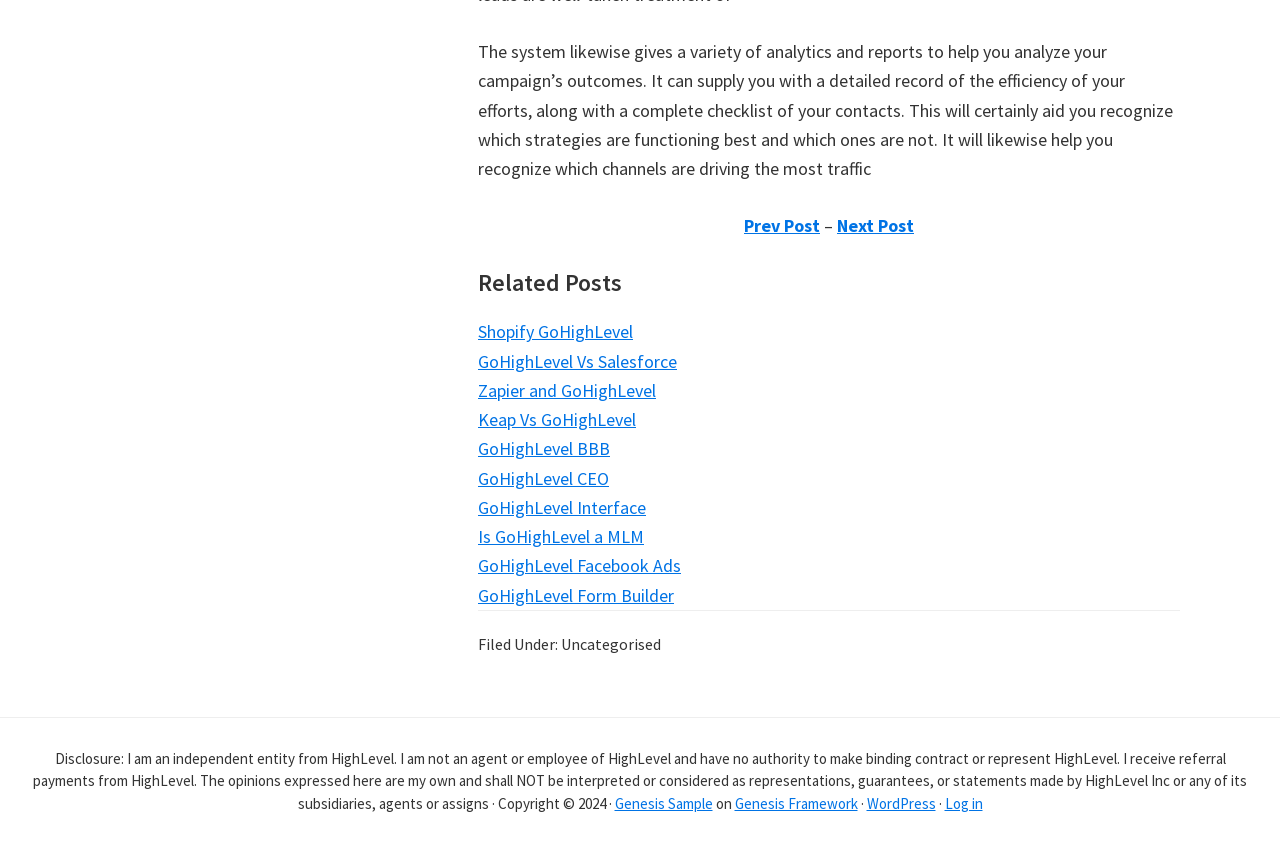What is the copyright year of the website?
Please provide a comprehensive and detailed answer to the question.

The copyright information is provided at the bottom of the page, which says 'Copyright © 2024'. This indicates that the copyright year of the website is 2024.